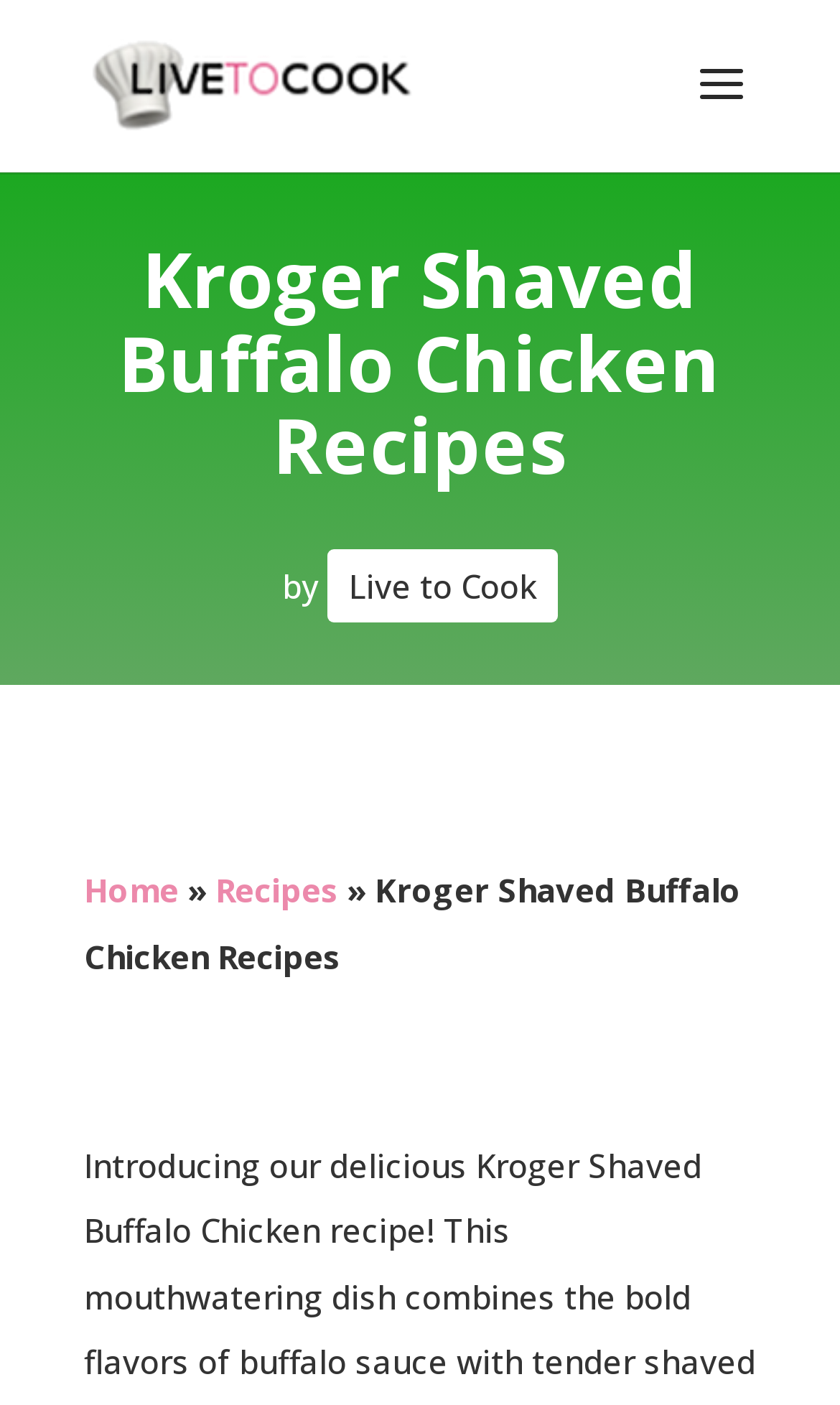Describe all the visual and textual components of the webpage comprehensively.

The webpage is about Kroger Shaved Buffalo Chicken Recipes. At the top, there is a link "Cooking tips, reviews and recipes" accompanied by an image, which is positioned slightly above the link. Below this, a prominent heading "Kroger Shaved Buffalo Chicken Recipes" is displayed, taking up most of the width of the page. 

To the right of the heading, there is a text "by" followed by a link "Live to Cook". 

Further down, a navigation section labeled "breadcrumbs" is present, which contains three links: "Home", "Recipes", and another instance of "Kroger Shaved Buffalo Chicken Recipes". These links are arranged horizontally, with the "Home" link at the leftmost position, followed by a "»" symbol, then the "Recipes" link, and finally the "Kroger Shaved Buffalo Chicken Recipes" link at the rightmost position.